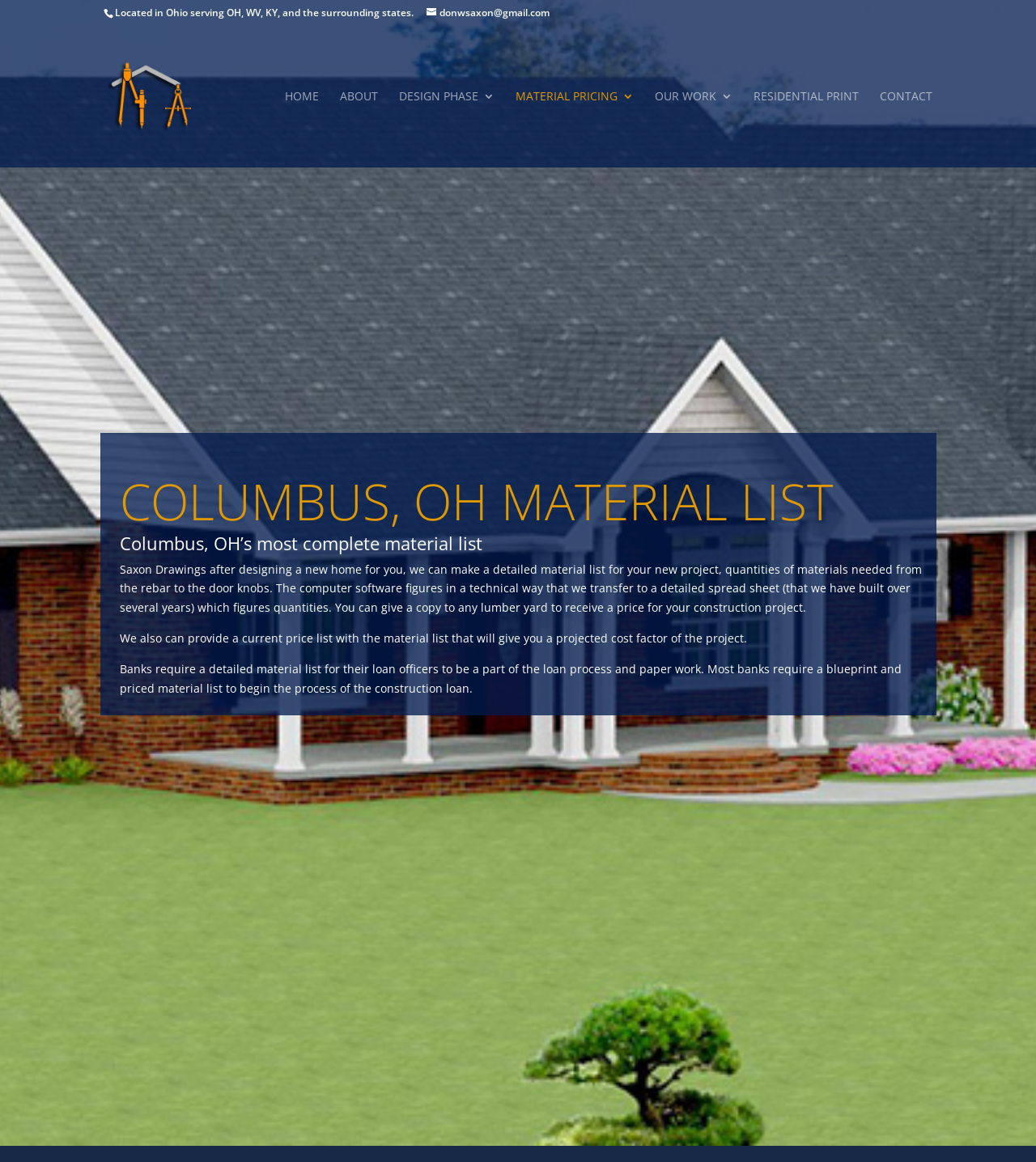What is the location of the company?
Please use the image to provide a one-word or short phrase answer.

Ohio